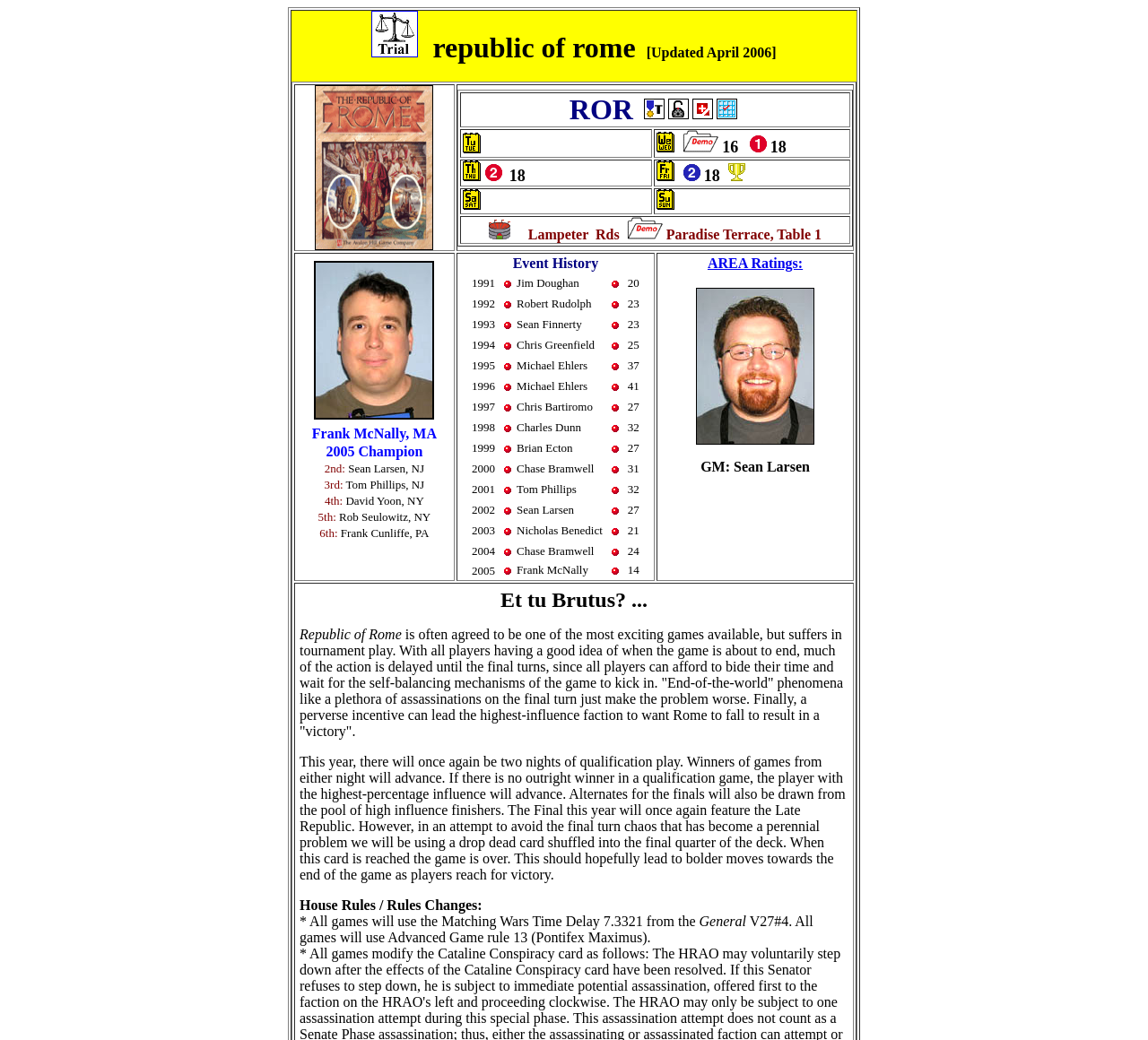What is the event history year listed first?
Ensure your answer is thorough and detailed.

By examining the table on the webpage, we can see that the event history year listed first is 1991.